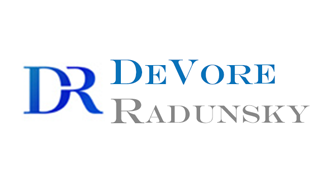Generate an elaborate description of what you see in the image.

The image displays the logo of DeVore Radunsky LLC, a law firm based in Chicago specializing in insurance coverage disputes. The logo features the initials "DR" prominently styled in a blue hue, coupled with the firm's name "DeVore Radunsky" beneath in a sleek gray typeface. This branding reflects the firm's commitment to providing legal clarity and expertise in navigating complex insurance claims, positioning them as a trusted partner for policyholders and businesses alike. The design conveys professionalism and sophistication, representative of their legal services in the insurance sector.